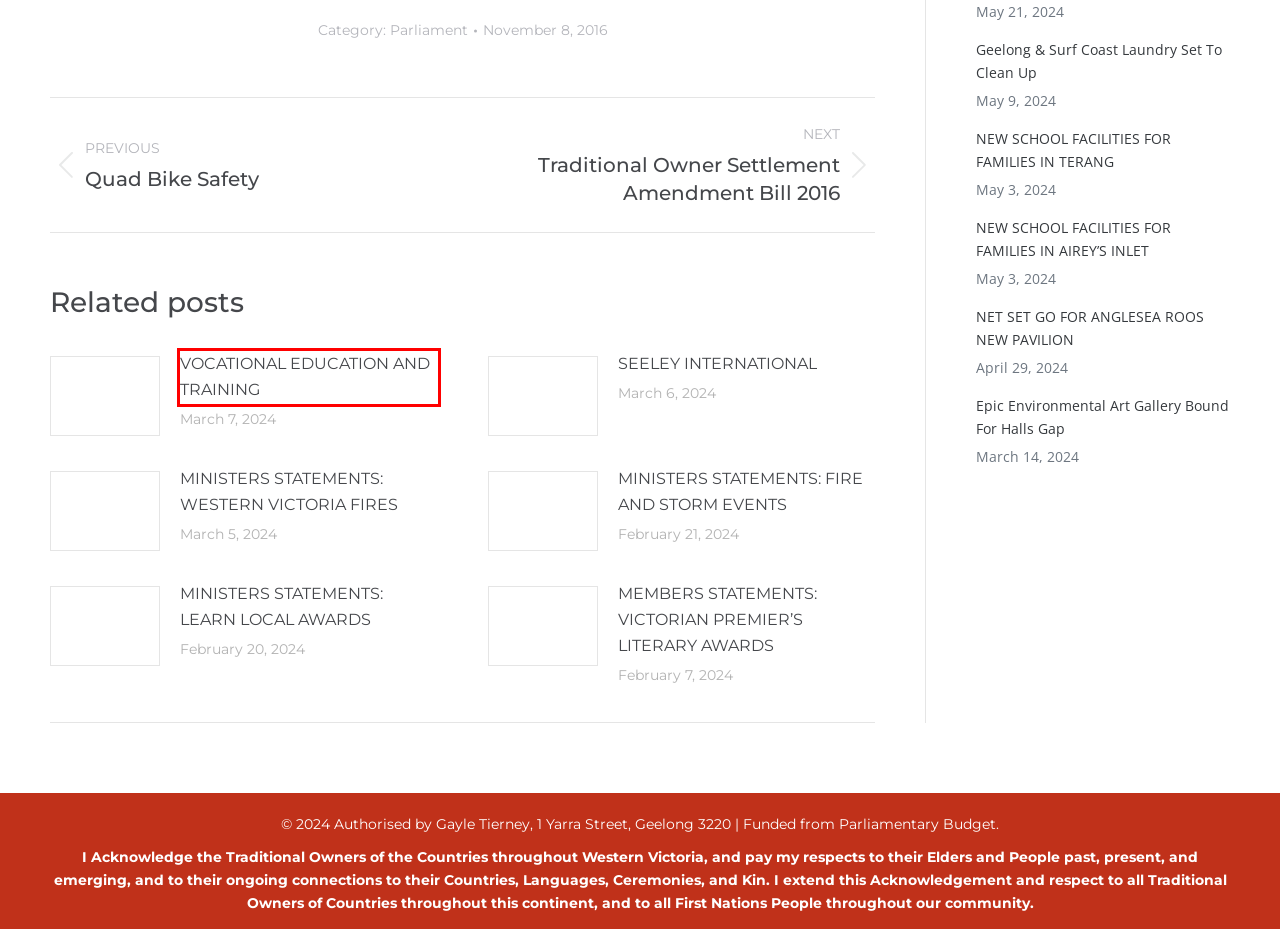After examining the screenshot of a webpage with a red bounding box, choose the most accurate webpage description that corresponds to the new page after clicking the element inside the red box. Here are the candidates:
A. Epic Environmental Art Gallery Bound For Halls Gap - Gayle Tierney
B. MEMBERS STATEMENTS: VICTORIAN PREMIER’S LITERARY AWARDS - Gayle Tierney
C. MINISTERS STATEMENTS: LEARN LOCAL AWARDS - Gayle Tierney
D. MINISTERS STATEMENTS: FIRE AND STORM EVENTS - Gayle Tierney
E. Geelong & Surf Coast Laundry Set To Clean Up - Gayle Tierney
F. VOCATIONAL EDUCATION AND TRAINING - Gayle Tierney
G. Quad Bike Safety - Gayle Tierney
H. Traditional Owner Settlement Amendment Bill 2016 - Gayle Tierney

F